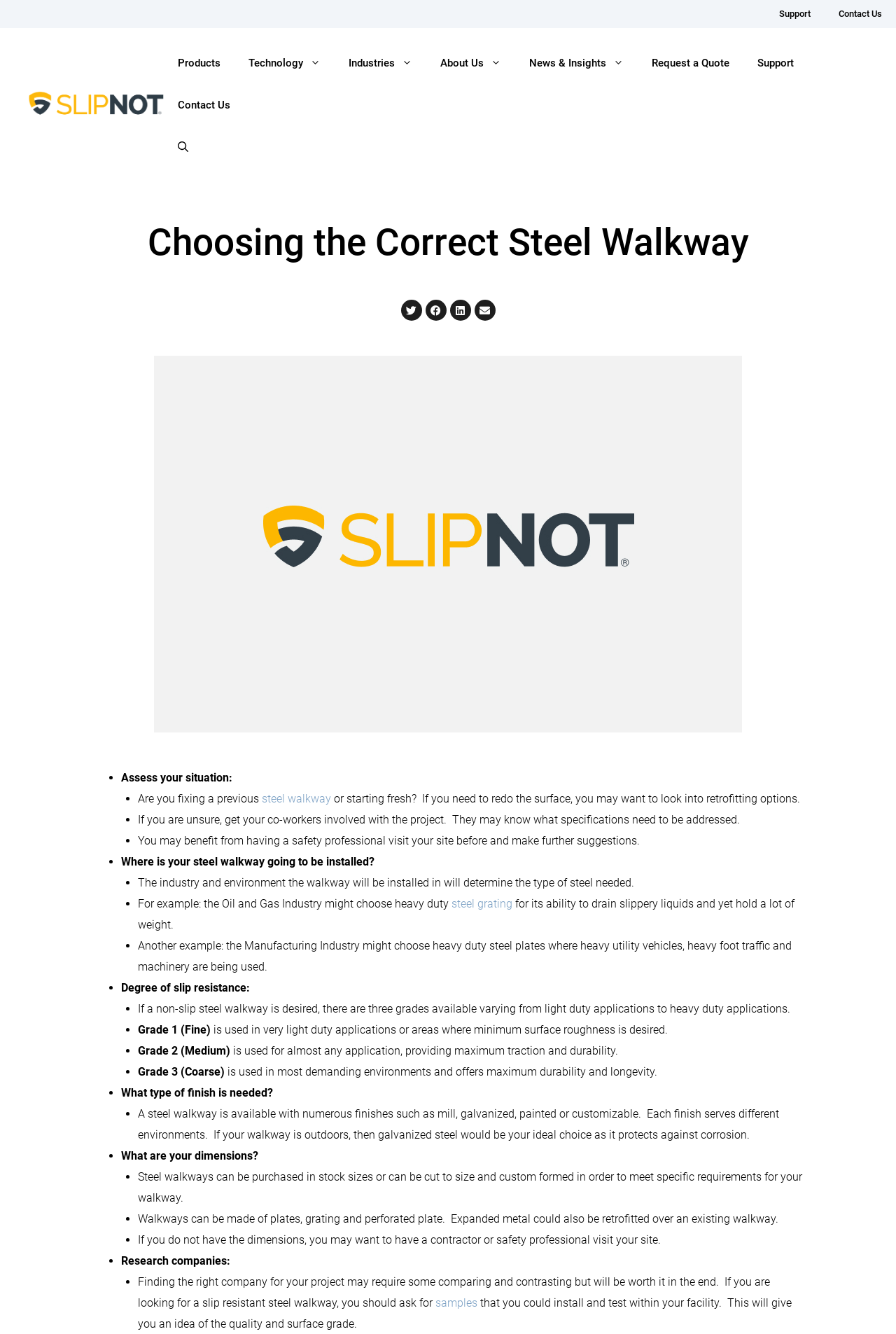Give a concise answer of one word or phrase to the question: 
What is the benefit of involving co-workers in the project?

They may know specifications